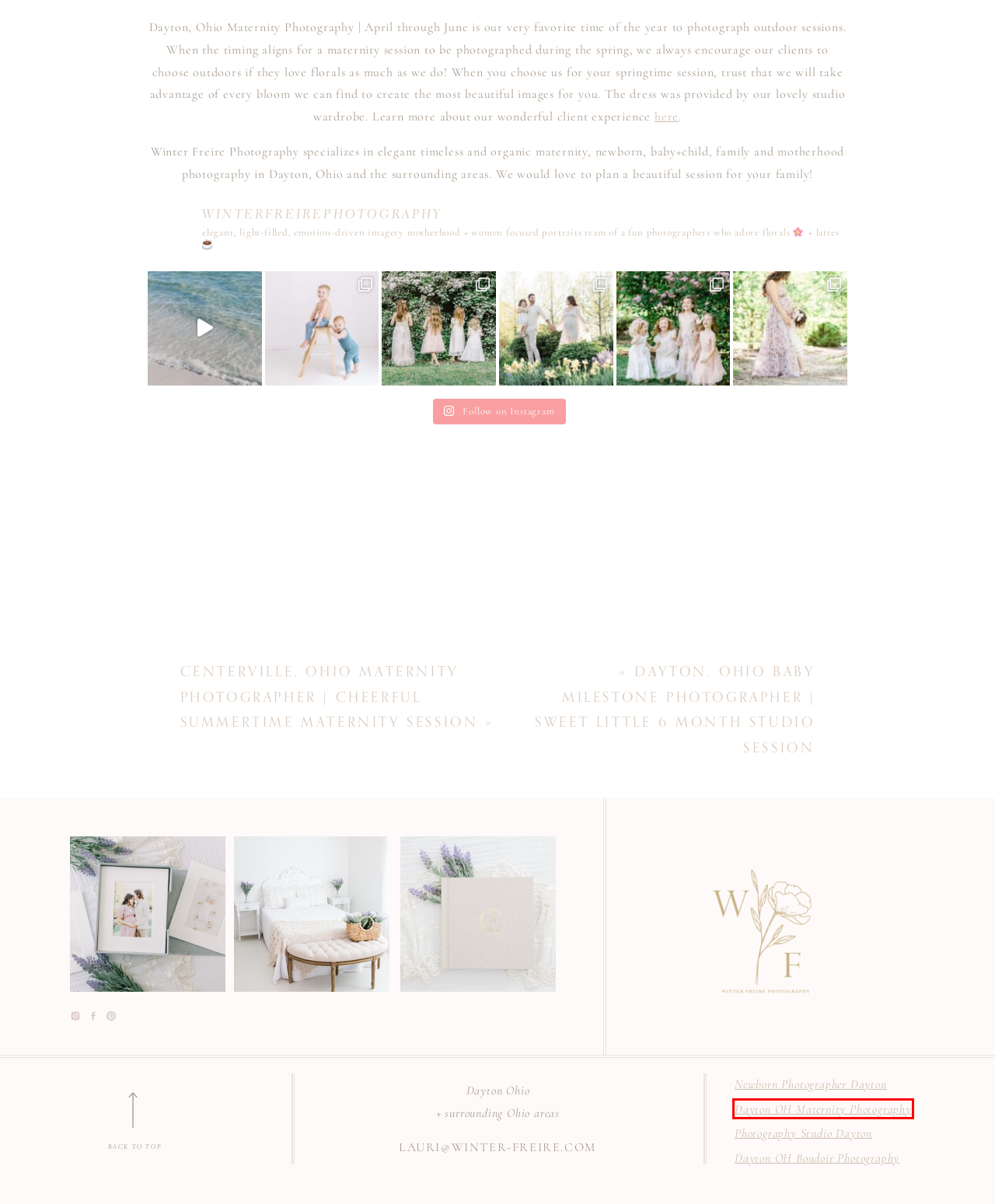You are given a screenshot of a webpage with a red rectangle bounding box around a UI element. Select the webpage description that best matches the new webpage after clicking the element in the bounding box. Here are the candidates:
A. Dayton OH Maternity Photography : Winter Freire
B. dayton, ohio baby milestone photographer | sweet little 6 month studio session
C. Photography Studio Dayton OH: Winter Freire Photography
D. Newborn Photography Dayton OH : Winter Freire Photography
E. Boudoir and Beauty - Winter Freire Photography | Dayton, Cincinnati, Columbus Ohio
F. blog-wfp - Winter Freire Photography | Dayton, Cincinnati, Columbus Ohio
G. Contact Page - Winter Freire Photography | Dayton, Cincinnati, Columbus Ohio
H. Boudoir Photography Dayton OH : Winter Freire

A